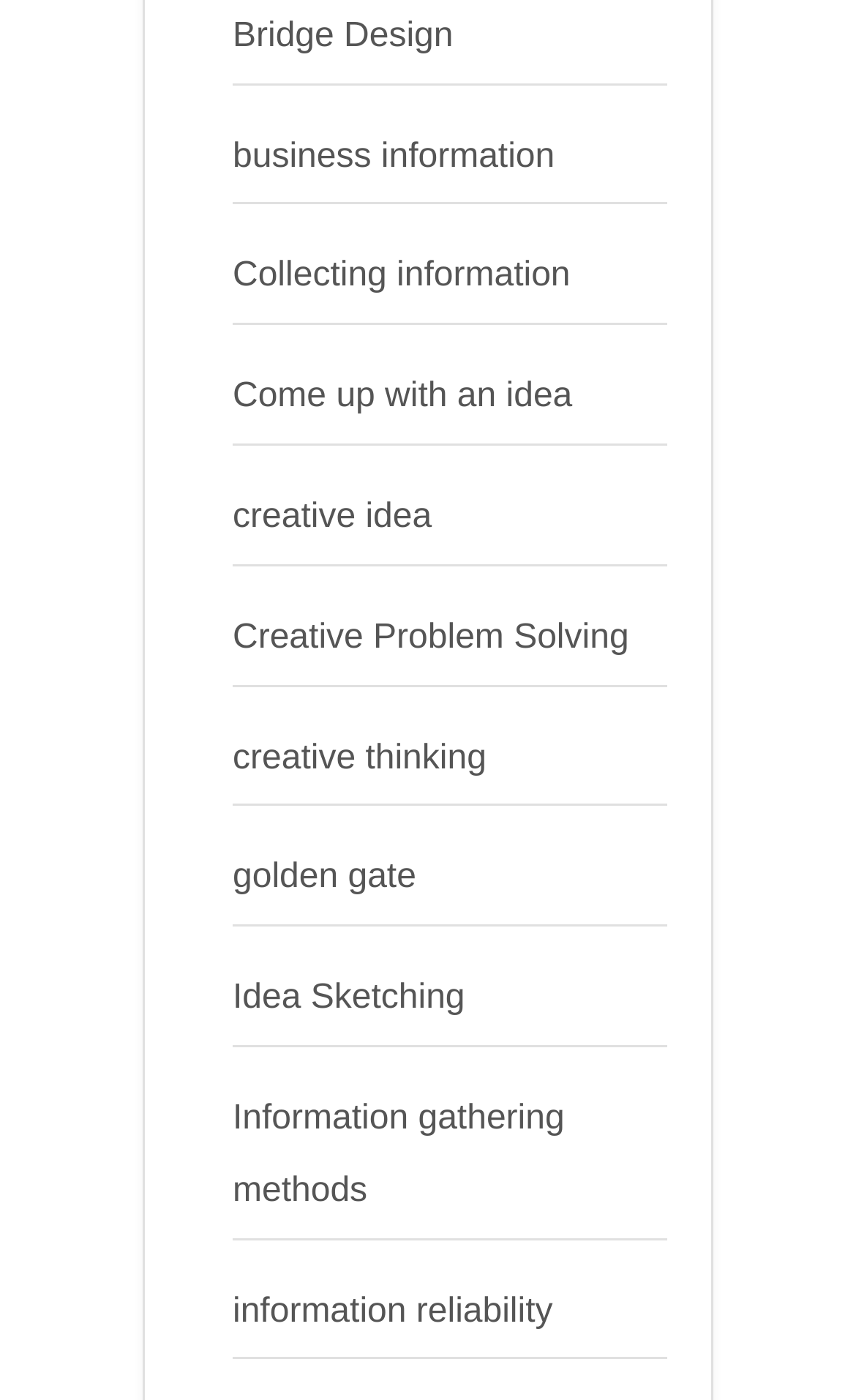Specify the bounding box coordinates of the element's area that should be clicked to execute the given instruction: "Visit business information". The coordinates should be four float numbers between 0 and 1, i.e., [left, top, right, bottom].

[0.272, 0.098, 0.648, 0.125]